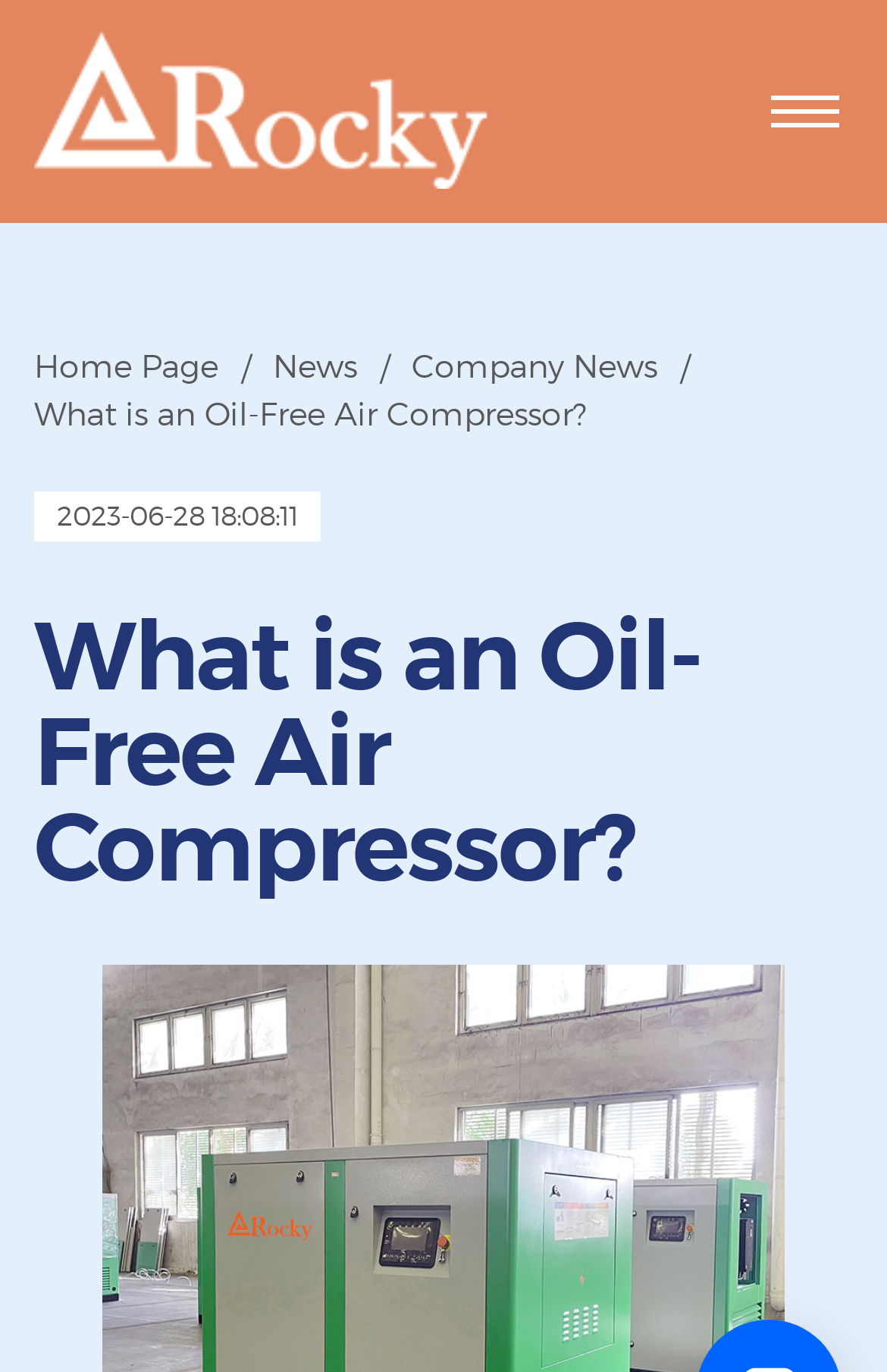What is the date of the latest update?
We need a detailed and exhaustive answer to the question. Please elaborate.

I found the date of the latest update by looking at the static text element located at the top of the webpage, which displays the date and time '2023-06-28 18:08:11'.